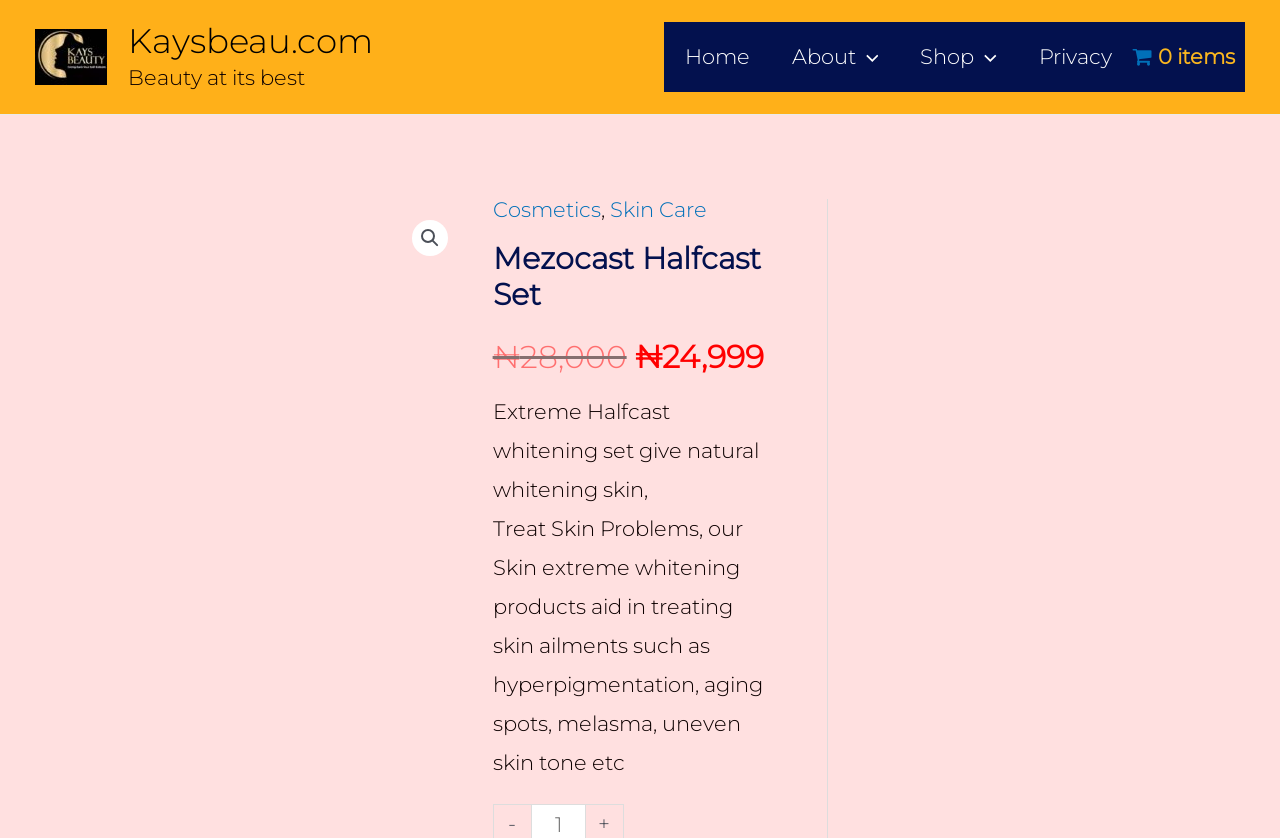What is the purpose of the Extreme Halfcast whitening set?
Using the image, answer in one word or phrase.

Natural whitening skin